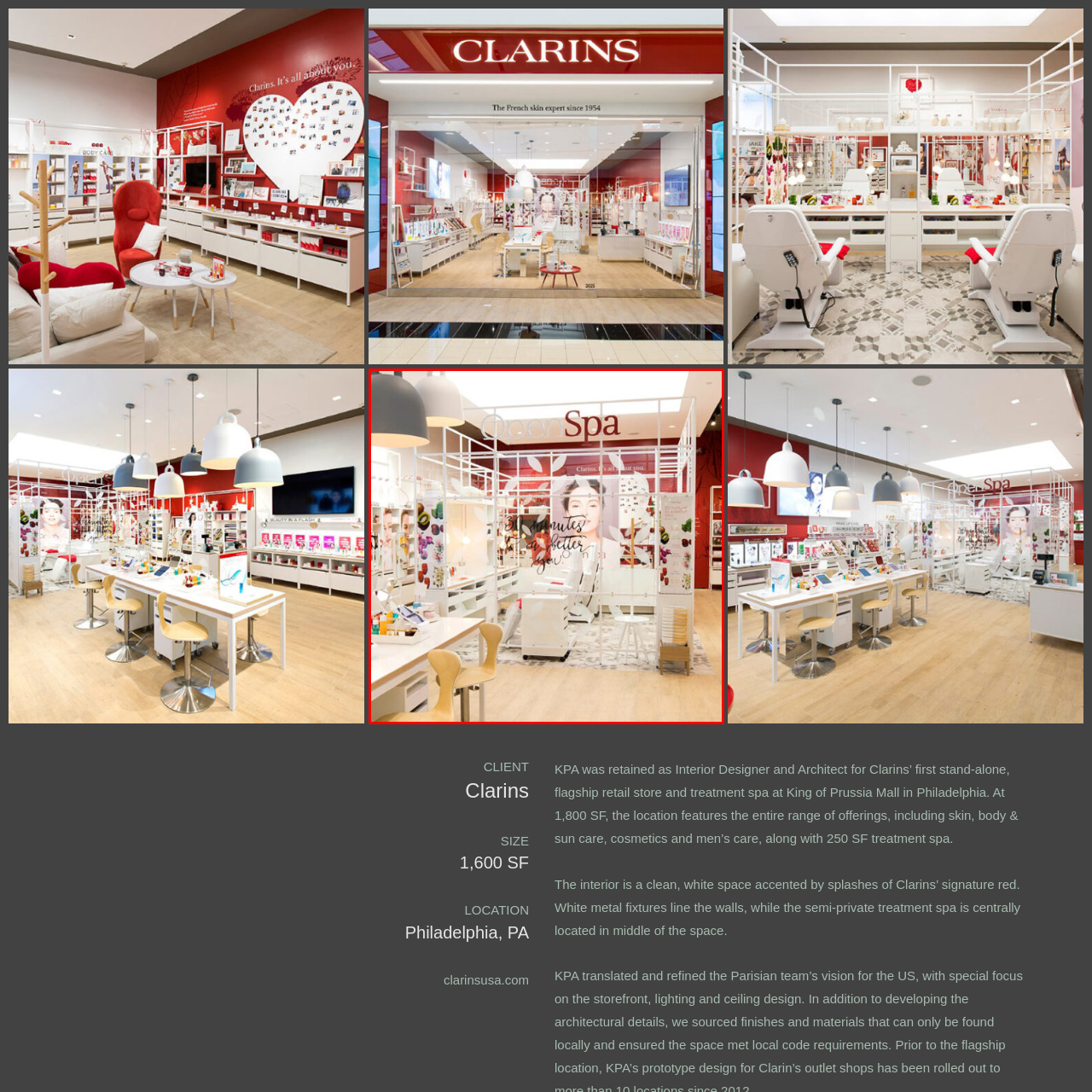Create an extensive description for the image inside the red frame.

The image captures the interior of a Clarins retail space designed as a flagship store and treatment spa located at King of Prussia Mall in Philadelphia. The area is elegantly arranged, showcasing a clean white aesthetic that is accentuated by Clarins’ signature red tones. Central to the design is the treatment spa, which is semi-private and inviting, surrounded by white metal fixtures that line the walls.

The space features a variety of beauty and skincare products displayed on countertops, emphasizing Clarins’ extensive range of offerings that include skin, body, sun care, cosmetics, and men's care. A prominent sign in the background reads "Open Spa," hinting at the relaxation and rejuvenation services available. The inviting atmosphere is further enhanced by carefully designed lighting, creating a serene environment for customers seeking beauty treatments. Overall, the image reflects both luxury and accessibility, making it a perfect representation of Clarins’ brand ethos.